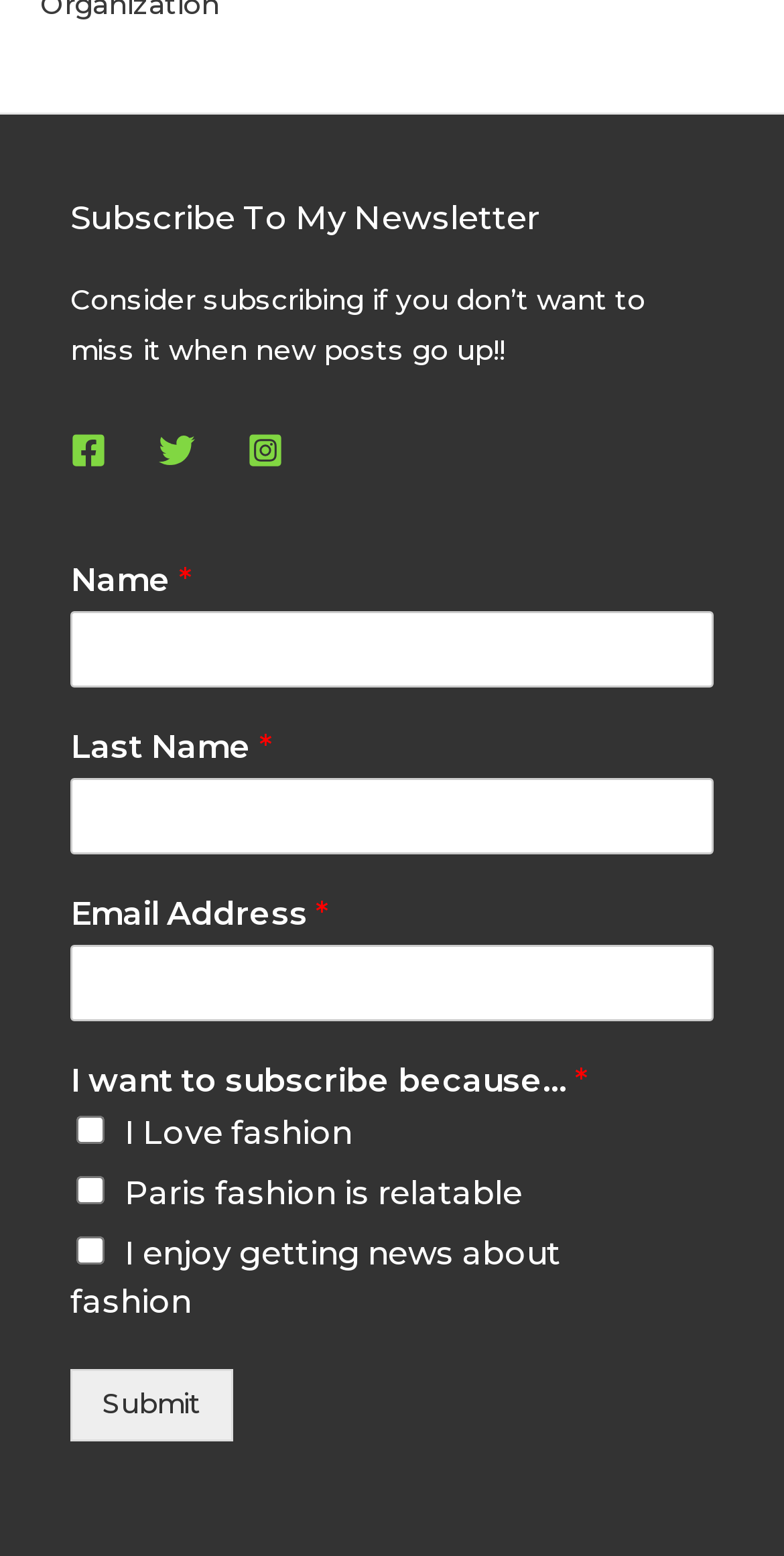Given the description: "Submit", determine the bounding box coordinates of the UI element. The coordinates should be formatted as four float numbers between 0 and 1, [left, top, right, bottom].

[0.09, 0.88, 0.298, 0.926]